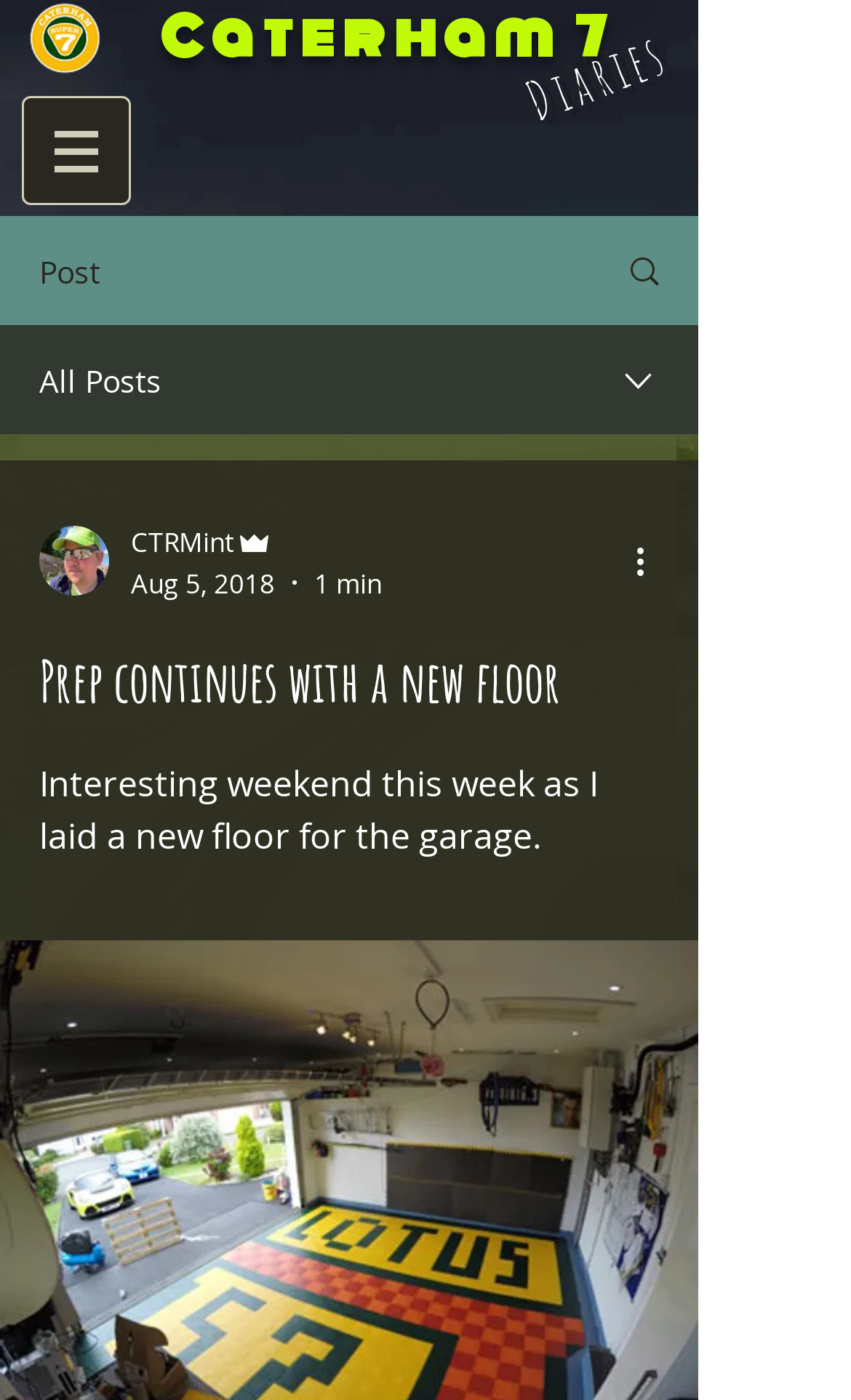What is the topic of the article?
Please analyze the image and answer the question with as much detail as possible.

I found the topic of the article by reading the first sentence of the article, which says 'Interesting weekend this week as I laid a new floor for the garage.' This sentence gives a clear idea of what the article is about.